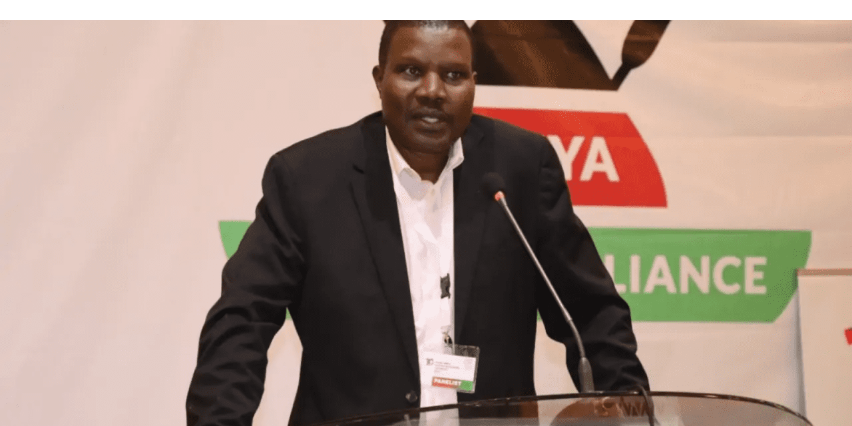Elaborate on the details you observe in the image.

The image captures a speaker at an event, confidently addressing an audience while standing behind a podium. He is dressed in a formal black suit with a white shirt, and a microphone is positioned in front of him. The backdrop features branding related to the Kenya Diaspora Alliance, emphasizing a theme of global collaboration and healthcare initiatives. This scene represents KEMRI's commitment to fostering international partnerships, particularly as the organization launches a new Diaspora Engagement program set to begin in January 2024. The speaker appears engaged and passionate about advancing healthcare collaboration on a global scale.